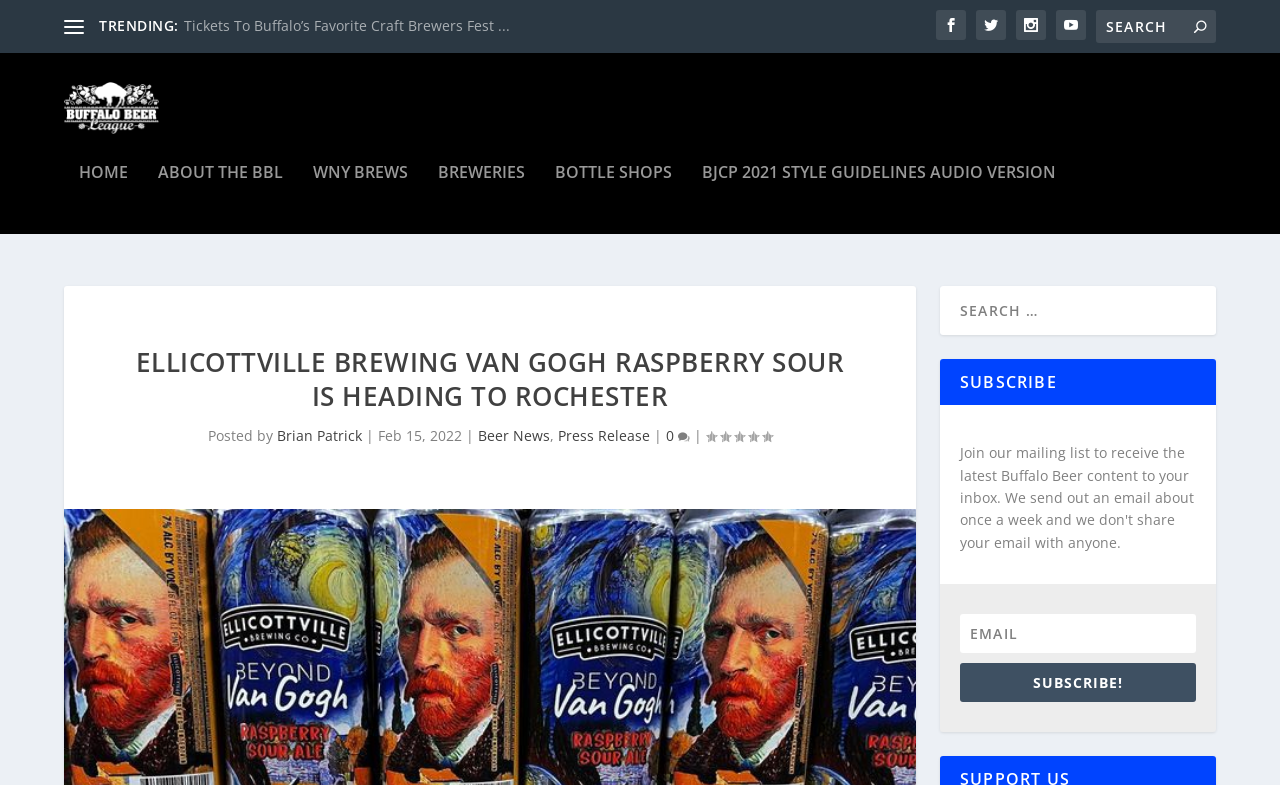Determine the bounding box coordinates of the clickable region to execute the instruction: "Click on the Buffalo Beer League logo". The coordinates should be four float numbers between 0 and 1, denoted as [left, top, right, bottom].

[0.05, 0.089, 0.179, 0.204]